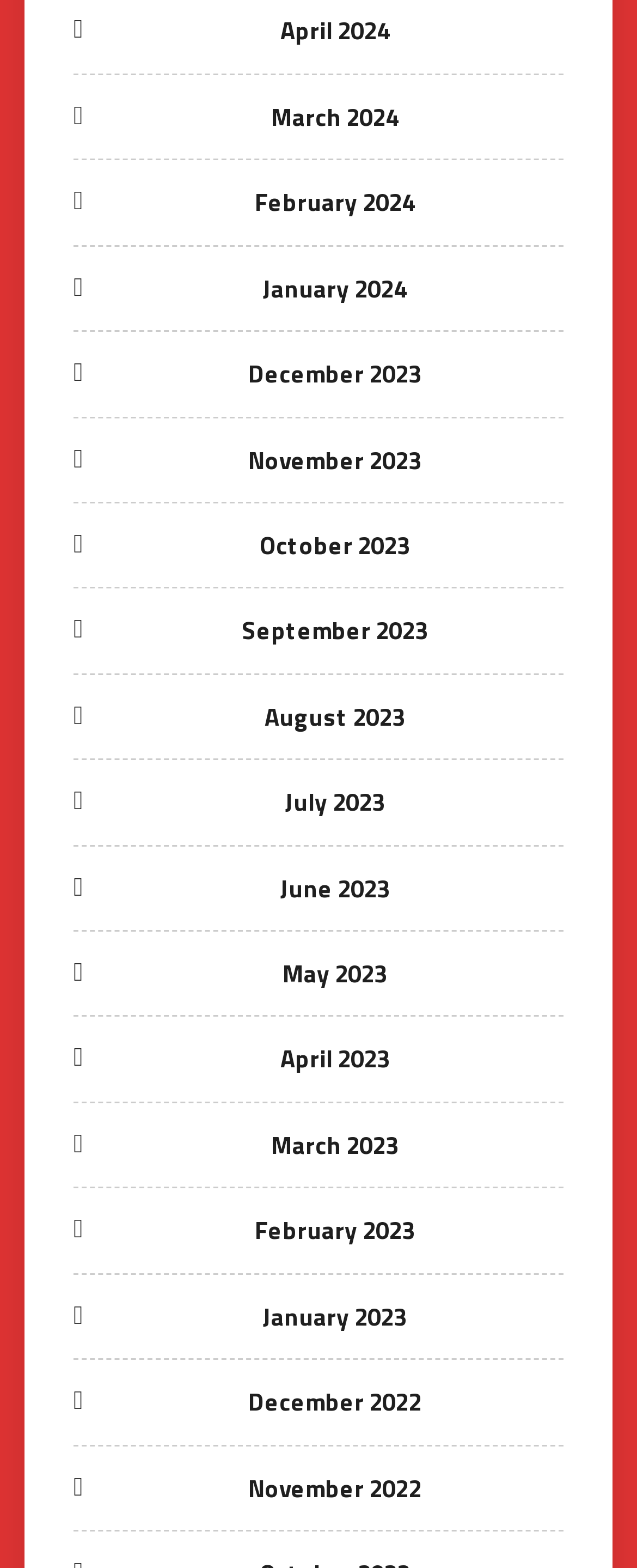Answer the question using only a single word or phrase: 
What is the earliest month listed?

December 2022